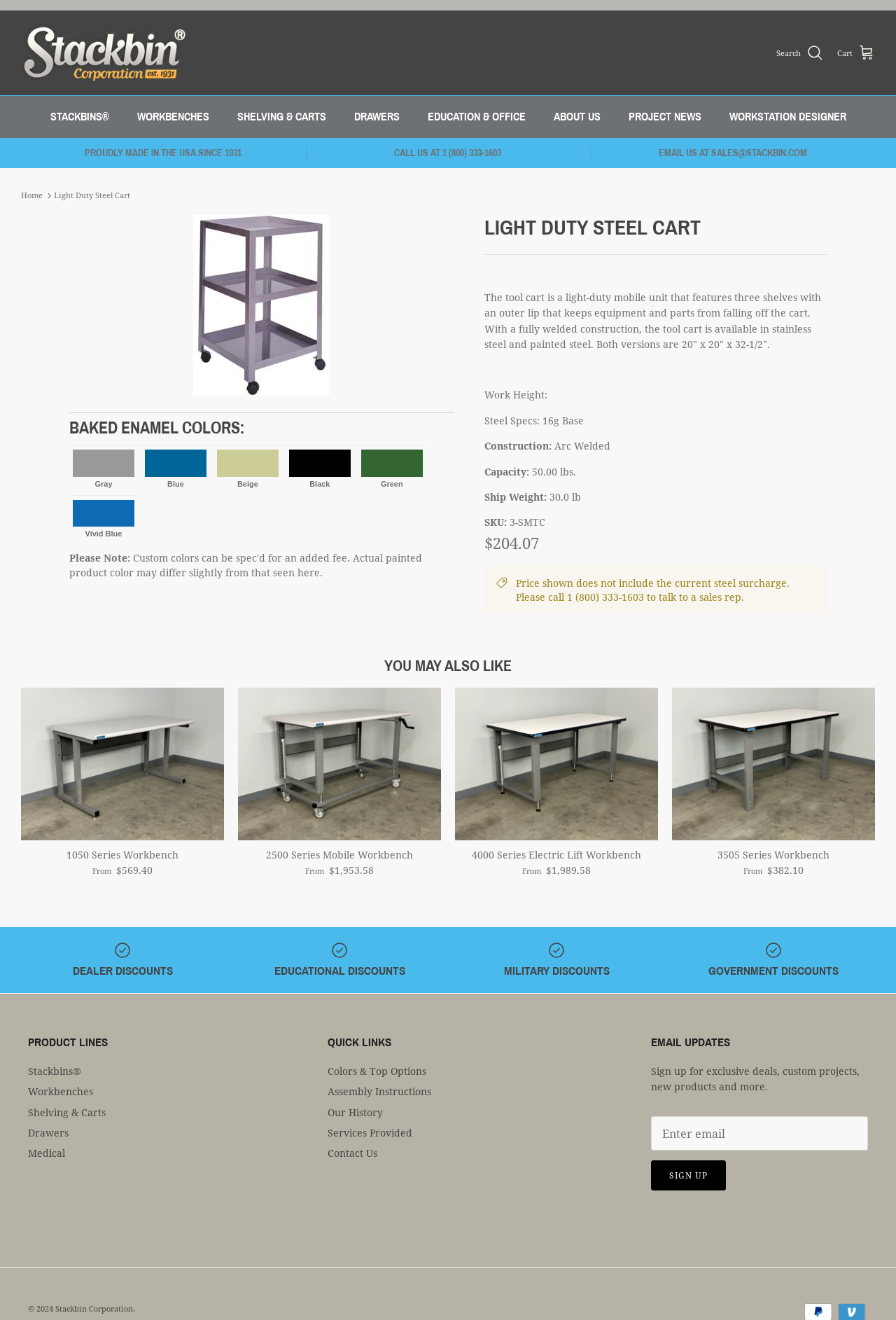Identify the webpage's primary heading and generate its text.

LIGHT DUTY STEEL CART